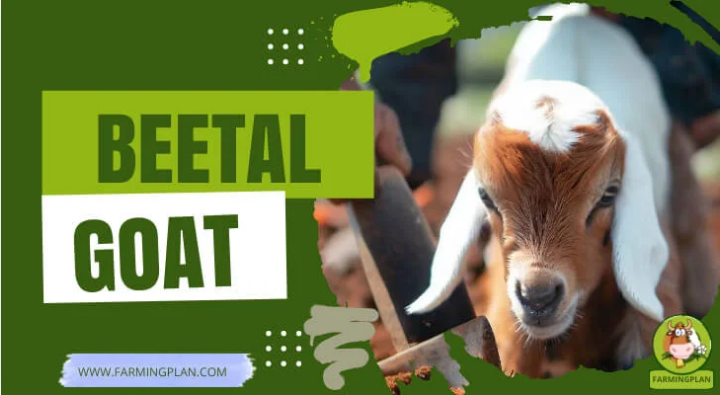Answer succinctly with a single word or phrase:
Where is the logo of FarmingPlan placed?

lower right corner